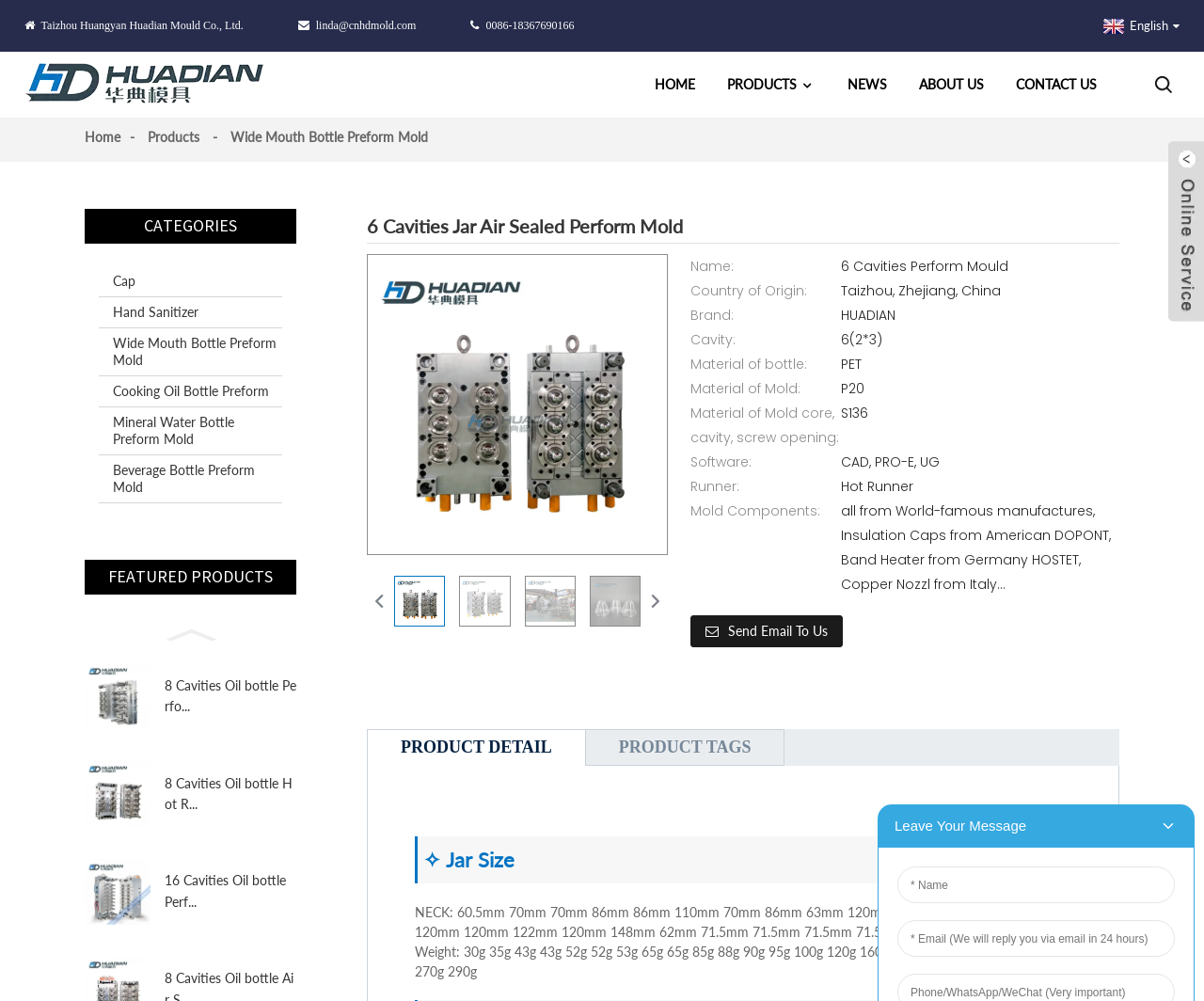What is the title or heading displayed on the webpage?

6 Cavities Jar Air Sealed Perform Mold